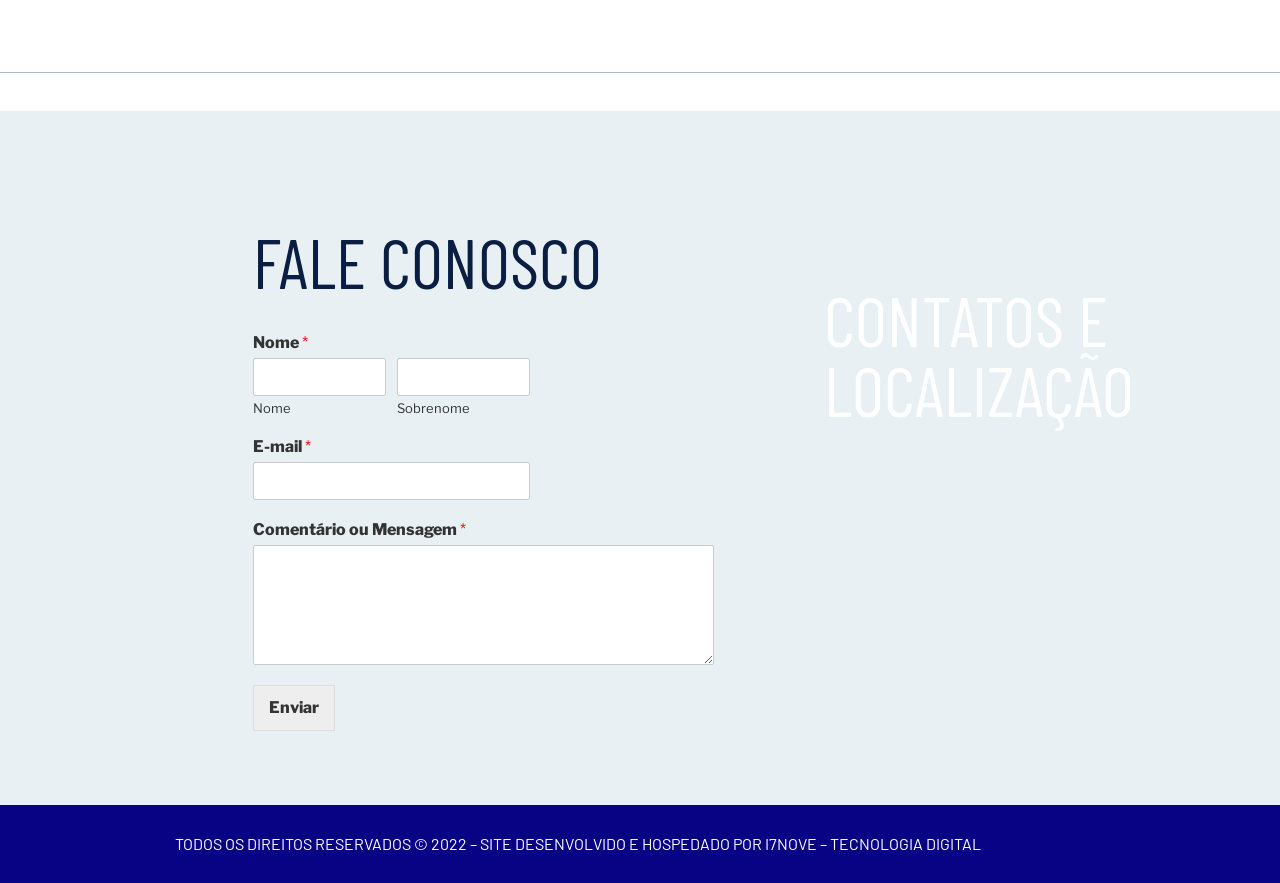Identify the bounding box coordinates for the UI element mentioned here: "parent_node: Nome name="wpforms[fields][0][first]"". Provide the coordinates as four float values between 0 and 1, i.e., [left, top, right, bottom].

[0.198, 0.406, 0.302, 0.449]